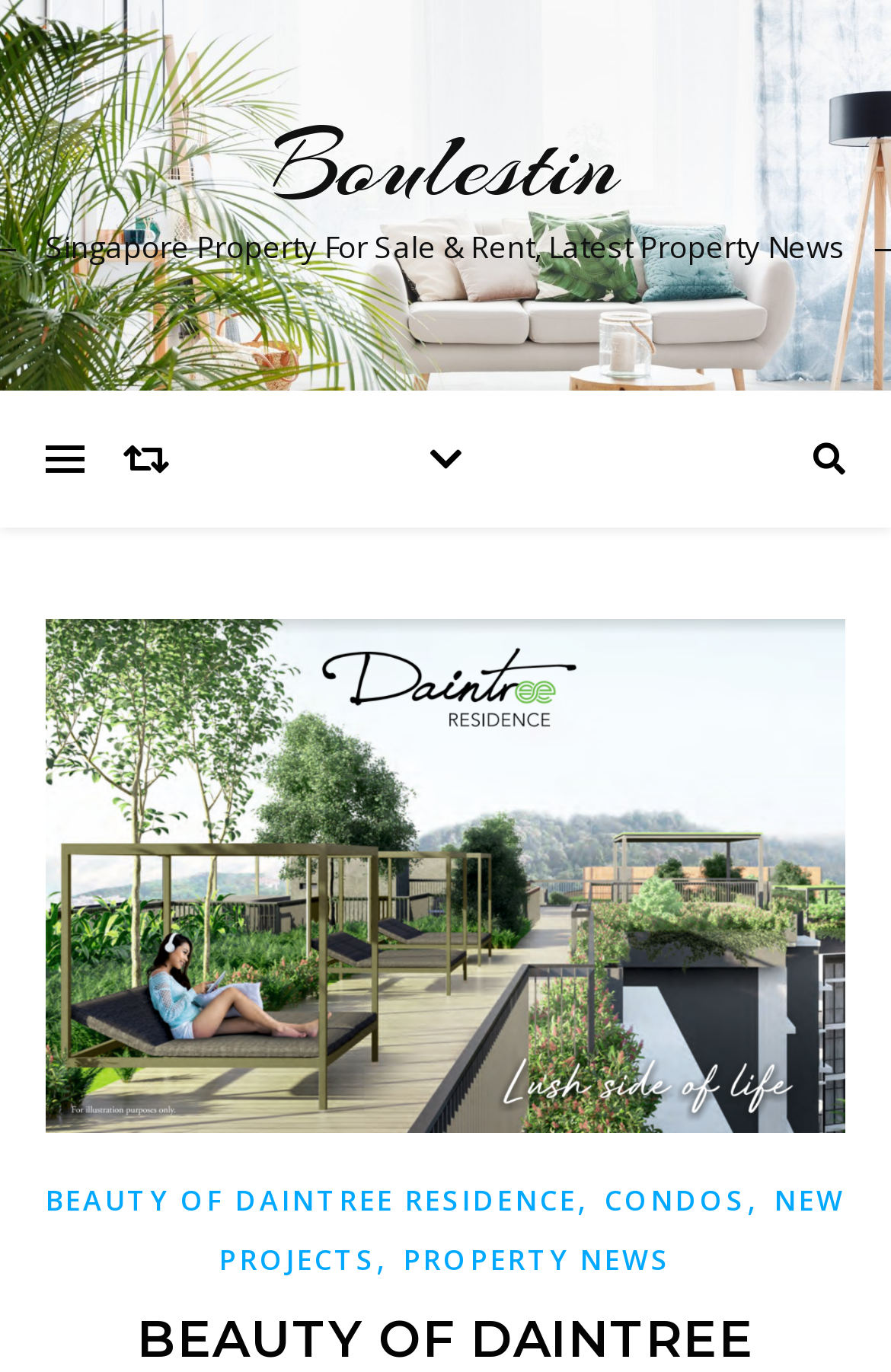Respond to the question with just a single word or phrase: 
How many main links are present on the webpage?

4